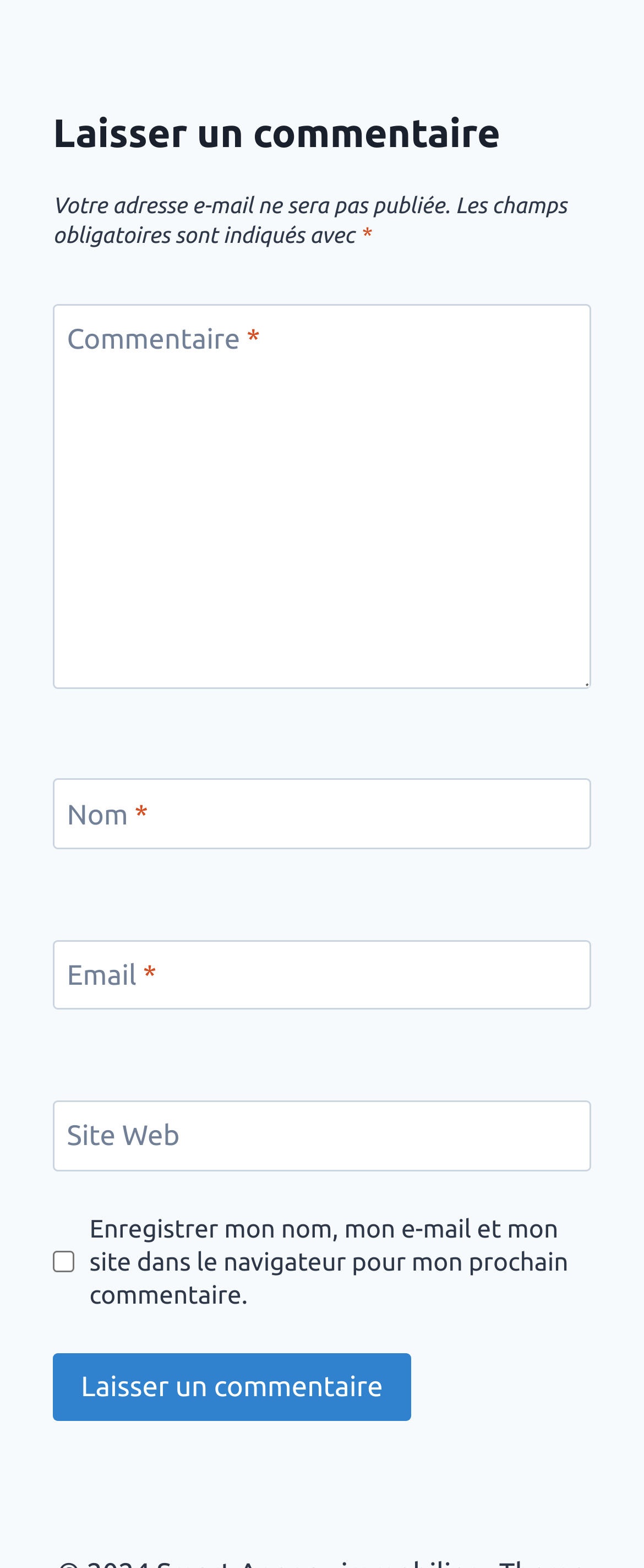Provide a brief response to the question using a single word or phrase: 
How many textboxes are there in total?

4